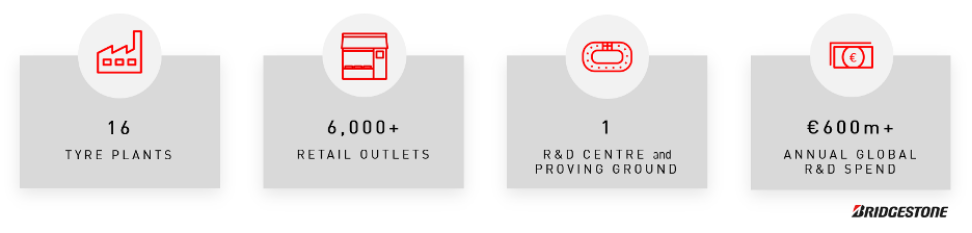Deliver an in-depth description of the image, highlighting major points.

The image showcases key statistics about Bridgestone's operational footprint and investment in research and development. It features a clean, modern design with four distinct sections, each highlighting a different aspect of the company's infrastructure and financial commitment:

1. **16 Tyre Plants** - This indicates the number of manufacturing facilities Bridgestone operates globally, symbolizing its extensive production capabilities.
   
2. **6,000+ Retail Outlets** - This figure represents the broad network of retail locations where Bridgestone’s products are available, emphasizing accessibility for customers.

3. **1 R&D Centre and Proving Ground** - This element underscores the company's dedication to innovation through its research and development hub, crucial for testing and advancing tyre technology.

4. **€600m+ Annual Global R&D Spend** - The final statistic highlights Bridgestone's substantial investment in R&D, reflecting its commitment to enhancing mobility solutions and technological advancements in the industry.

Overall, the image effectively communicates Bridgestone's strategic infrastructure and financial commitments, reinforcing its position as a leader in the tyre manufacturing sector. The Bridgestone logo is prominently displayed, emphasizing brand recognition and trust.